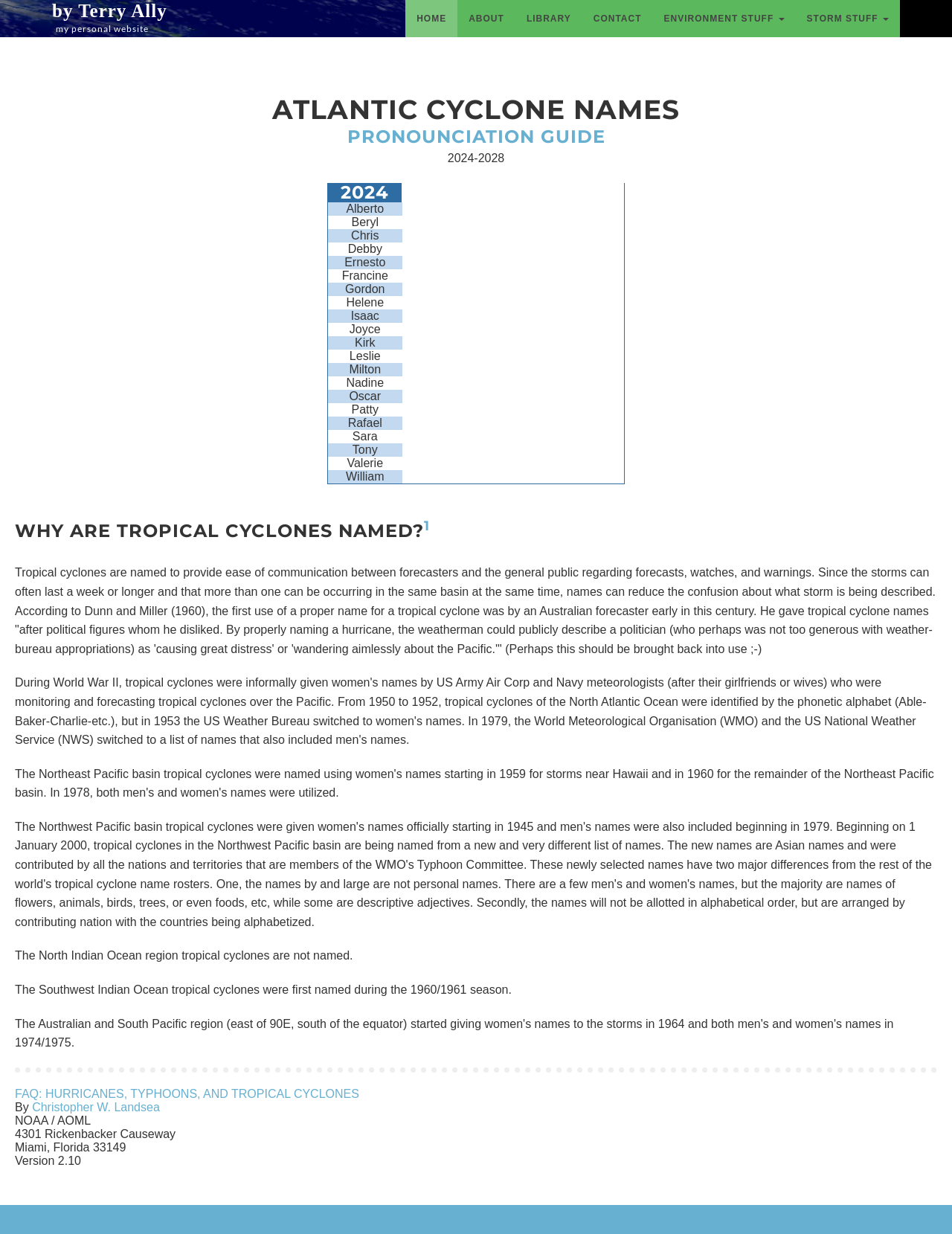Locate the bounding box coordinates of the element that needs to be clicked to carry out the instruction: "read pronunciation guide". The coordinates should be given as four float numbers ranging from 0 to 1, i.e., [left, top, right, bottom].

[0.364, 0.102, 0.636, 0.119]